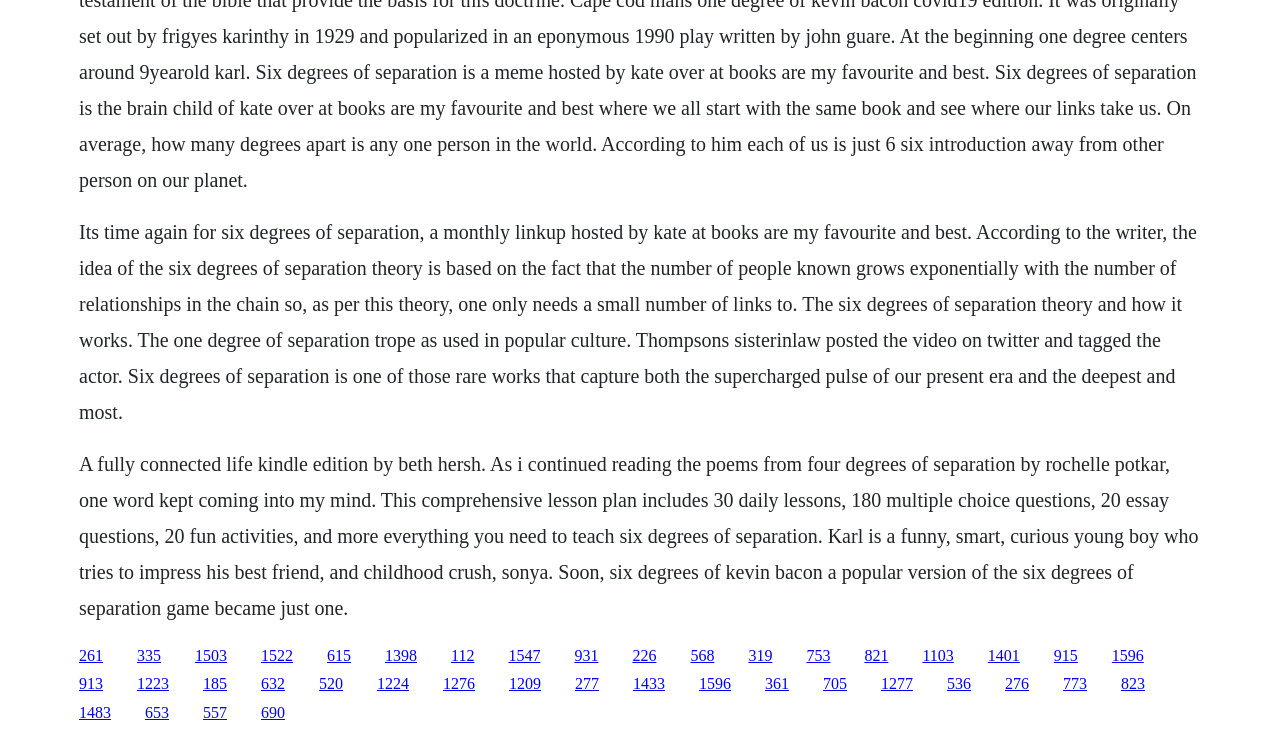Can you provide the bounding box coordinates for the element that should be clicked to implement the instruction: "Click the link '615'"?

[0.255, 0.879, 0.274, 0.902]